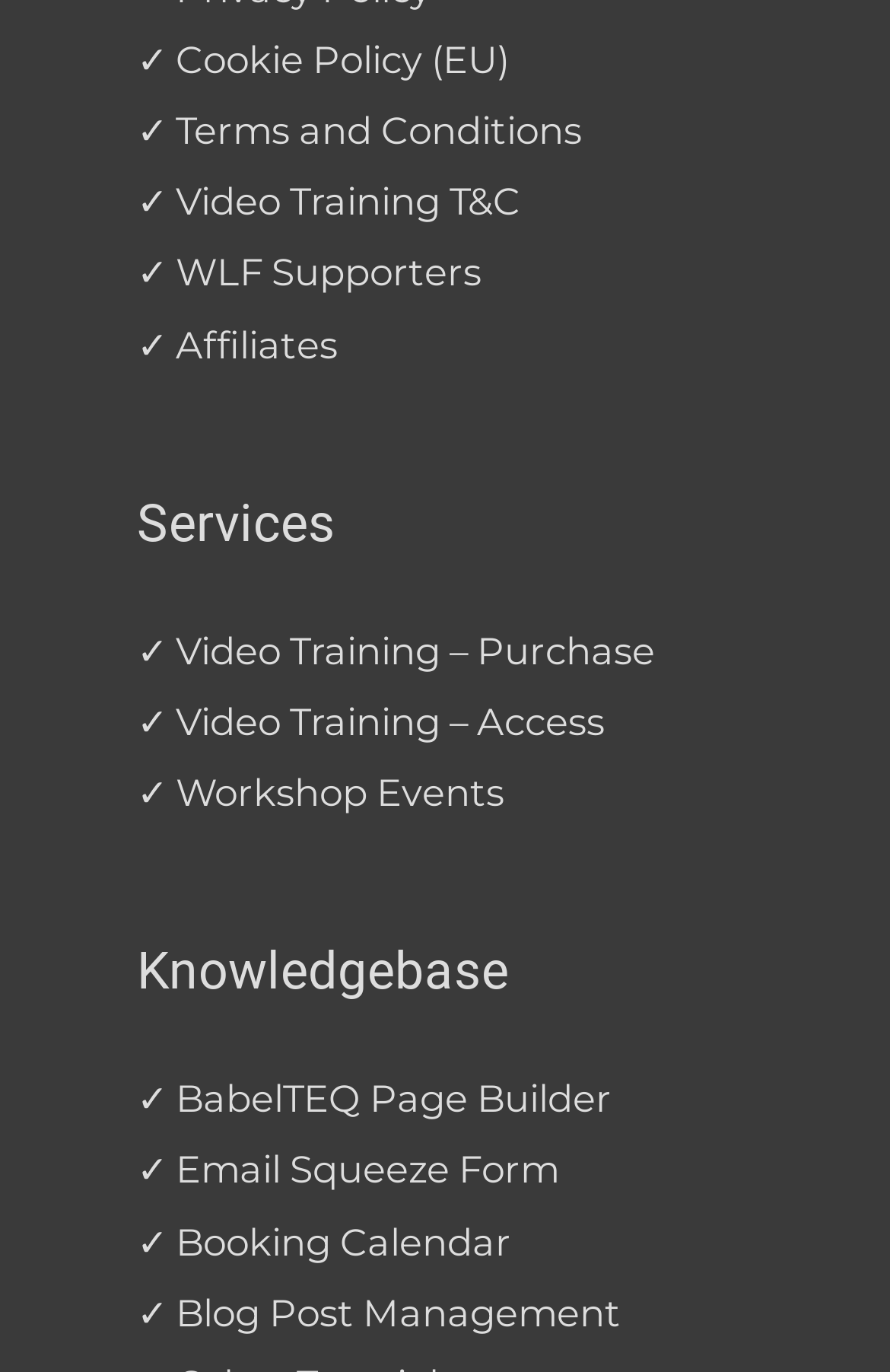Find the bounding box of the element with the following description: "Affiliates". The coordinates must be four float numbers between 0 and 1, formatted as [left, top, right, bottom].

[0.154, 0.234, 0.379, 0.267]